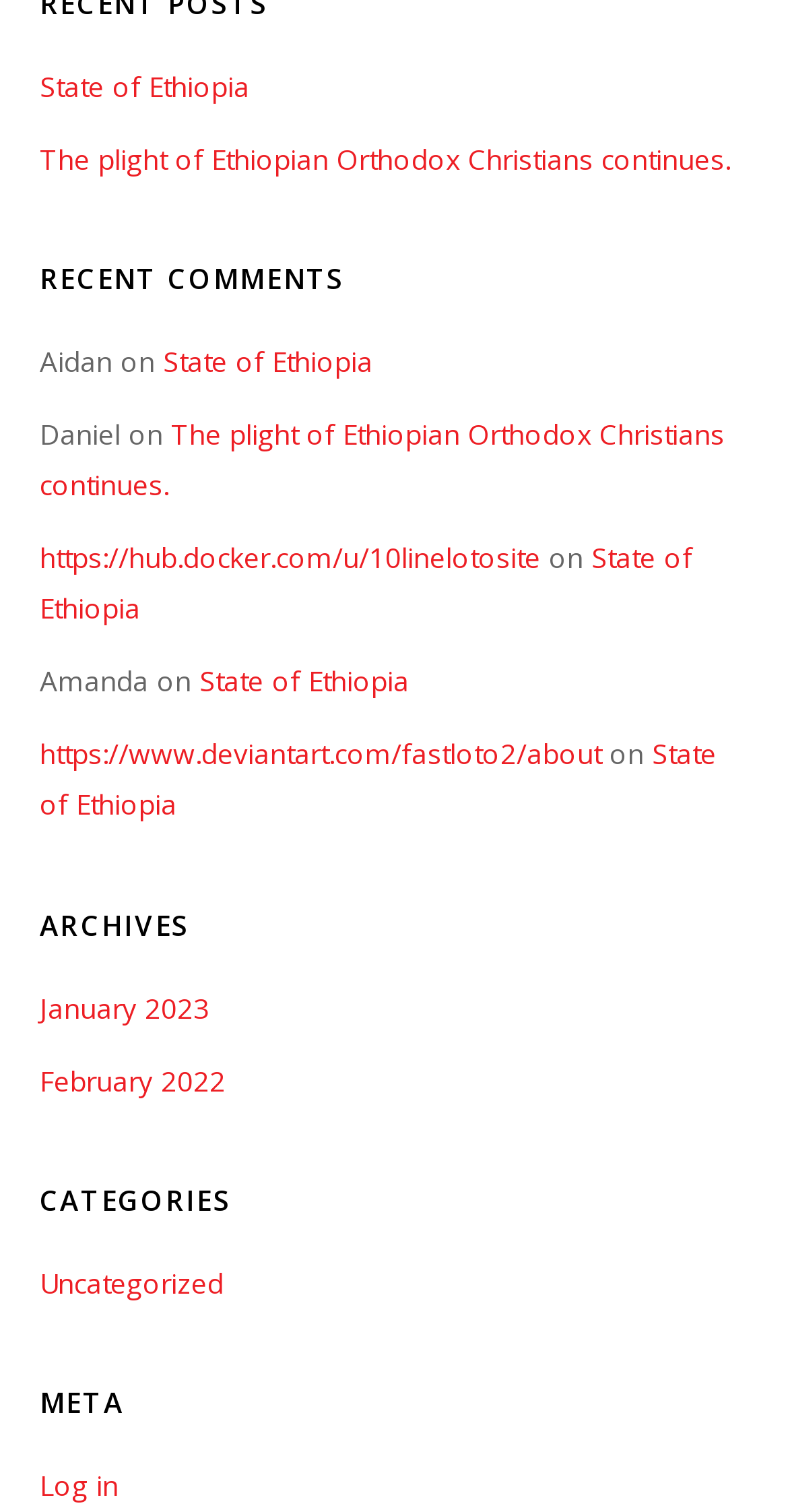Determine the bounding box coordinates of the section to be clicked to follow the instruction: "Explore the category of Uncategorized". The coordinates should be given as four float numbers between 0 and 1, formatted as [left, top, right, bottom].

[0.05, 0.836, 0.283, 0.861]